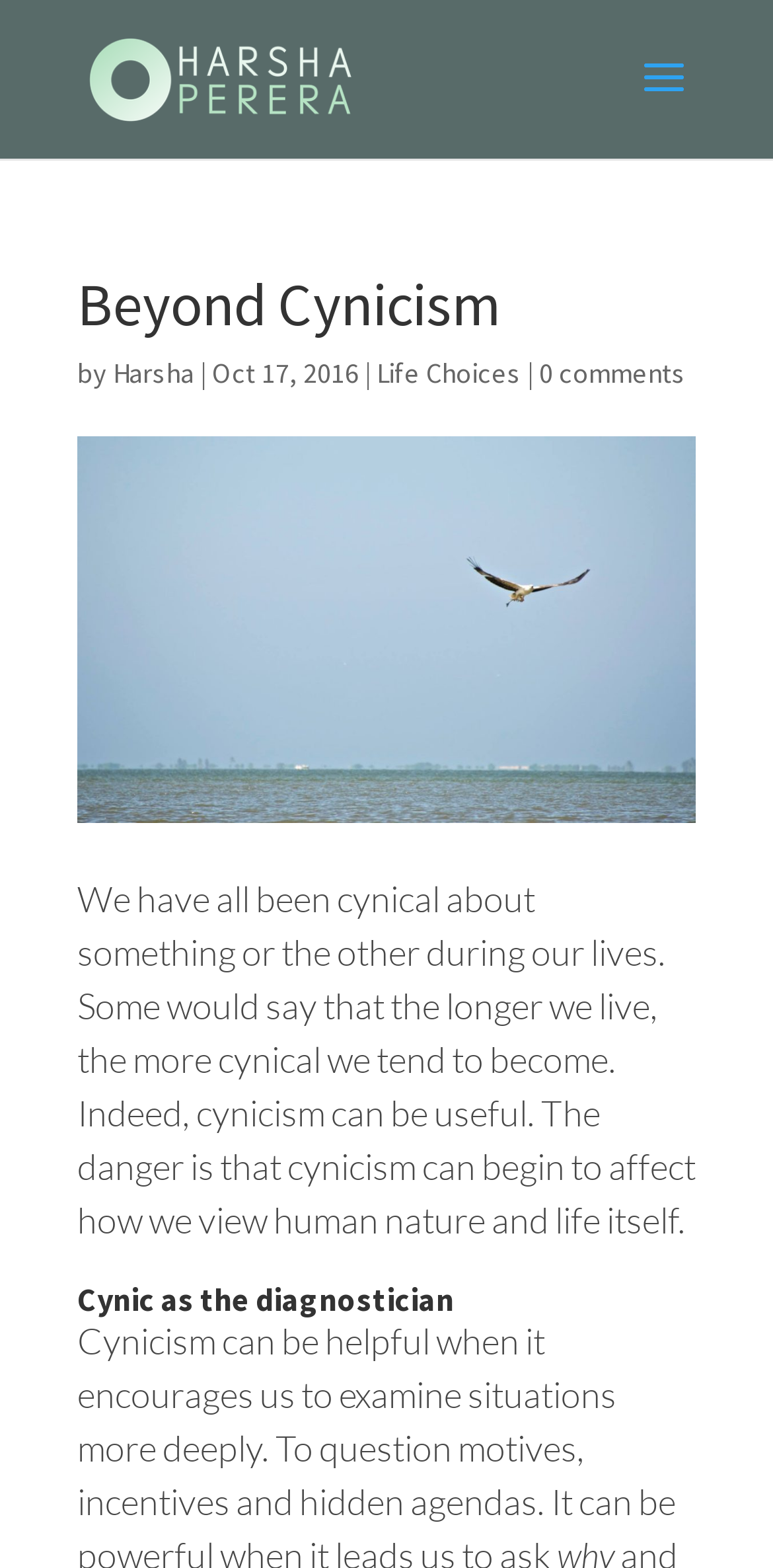Given the element description: "0 comments", predict the bounding box coordinates of the UI element it refers to, using four float numbers between 0 and 1, i.e., [left, top, right, bottom].

[0.697, 0.226, 0.887, 0.249]